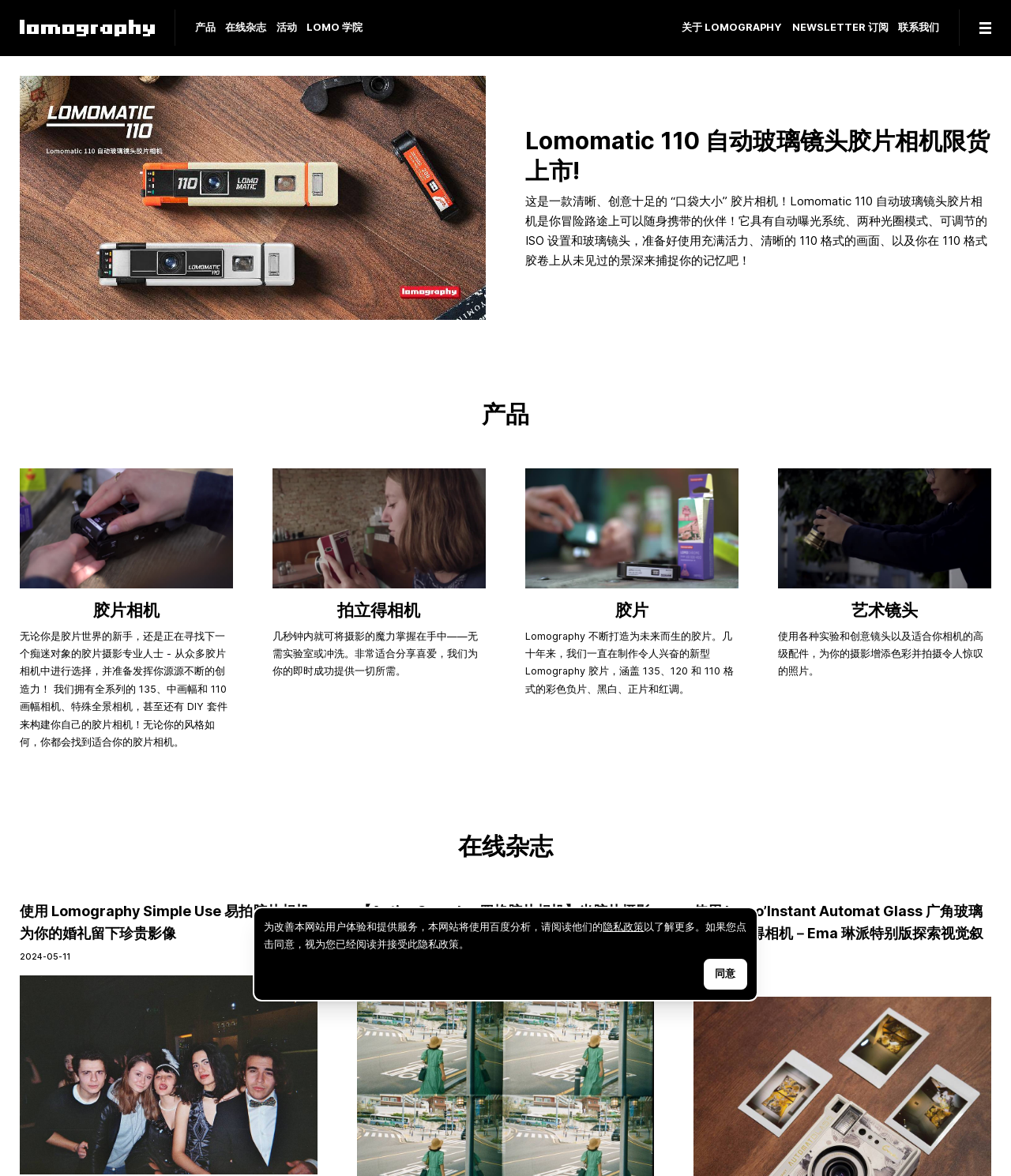How many links are there in the navigation menu?
Deliver a detailed and extensive answer to the question.

There are seven links in the navigation menu, which are 产品, 在线杂志, 活动, LOMO 学院, 关于 LOMOGRAPHY, NEWSLETTER 订阅, and 联系我们.